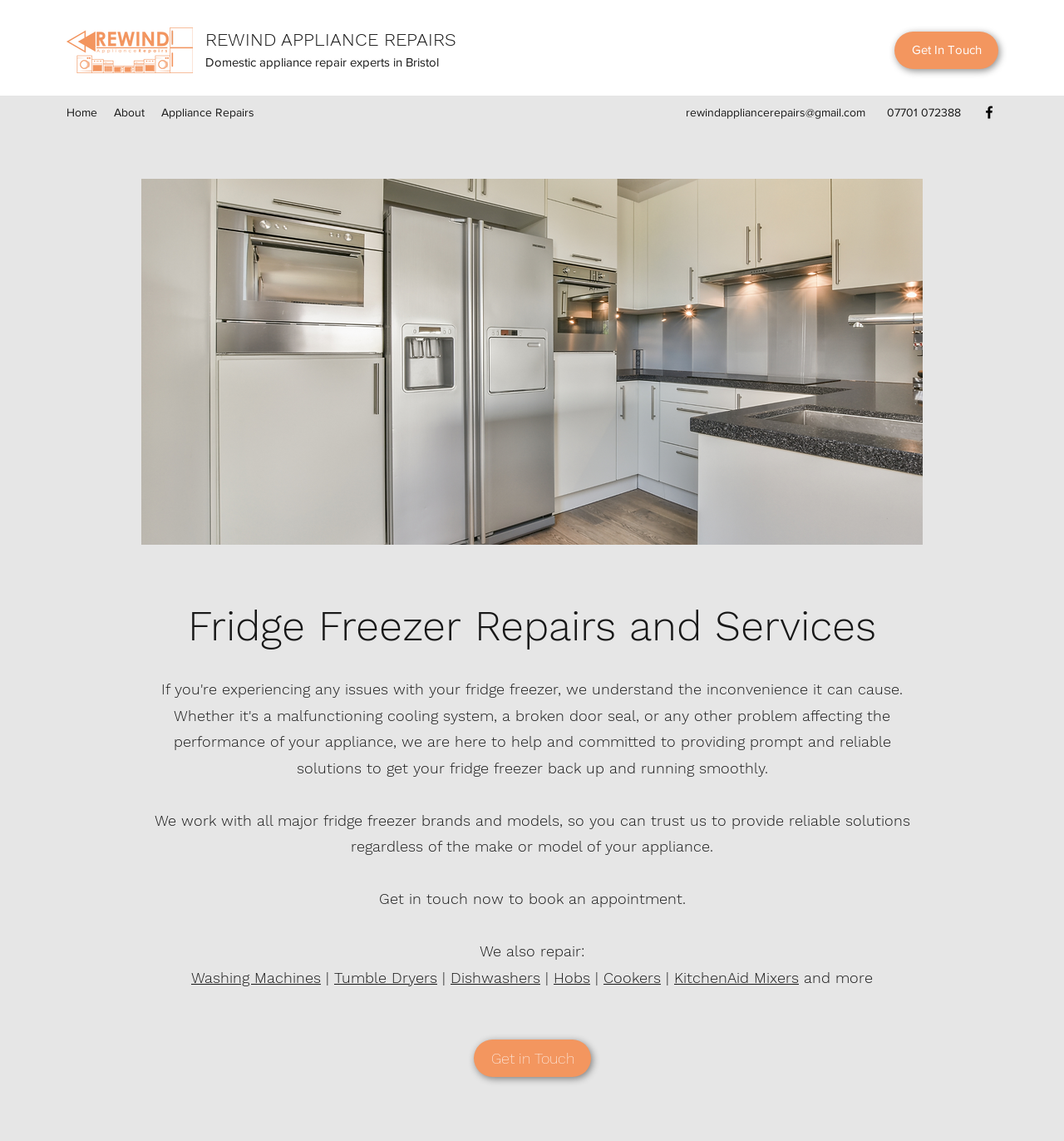What is the contact phone number?
Based on the image, provide your answer in one word or phrase.

07701 072388